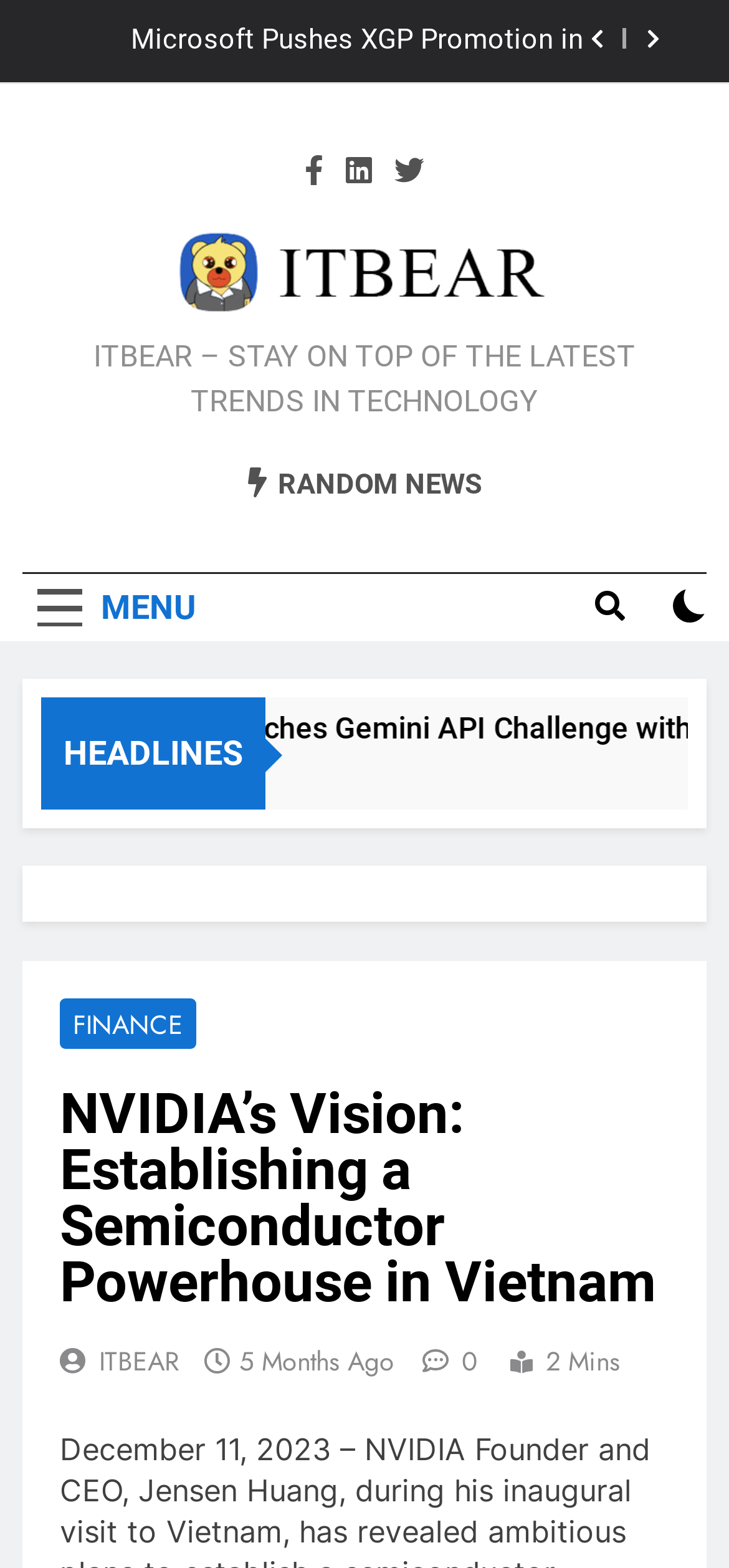Analyze and describe the webpage in a detailed narrative.

The webpage appears to be a news article or blog post about NVIDIA's vision for establishing a semiconductor powerhouse in Vietnam. At the top right corner, there are two buttons with icons '\uf053' and '\uf054'. Below these buttons, there is a list item with a link to an article titled "Microsoft Ends Support for Windows 10 21H2, Urges Upgrade to Windows 11".

On the left side of the page, there are three social media links with icons '\uf39e', '\uf08c', and '\uf099'. Above these links, there is a large link that spans most of the page's width. Below the social media links, there is a static text "ITBEAR – STAY ON TOP OF THE LATEST TRENDS IN TECHNOLOGY".

On the right side of the page, there is a link to "RANDOM NEWS" and a button labeled "MENU". Below the "MENU" button, there is another button with an icon '\uf002' and a checkbox.

The main content of the page is divided into sections, with a header labeled "HEADLINES" at the top. Below the header, there are several links to different categories, including "FINANCE" and "ITBEAR". The main article title "NVIDIA’s Vision: Establishing a Semiconductor Powerhouse in Vietnam" is displayed prominently, along with links to the source "ITBEAR" and the publication date "5 Months Ago". There are also indicators showing the number of views "0" and the reading time "2 Mins".